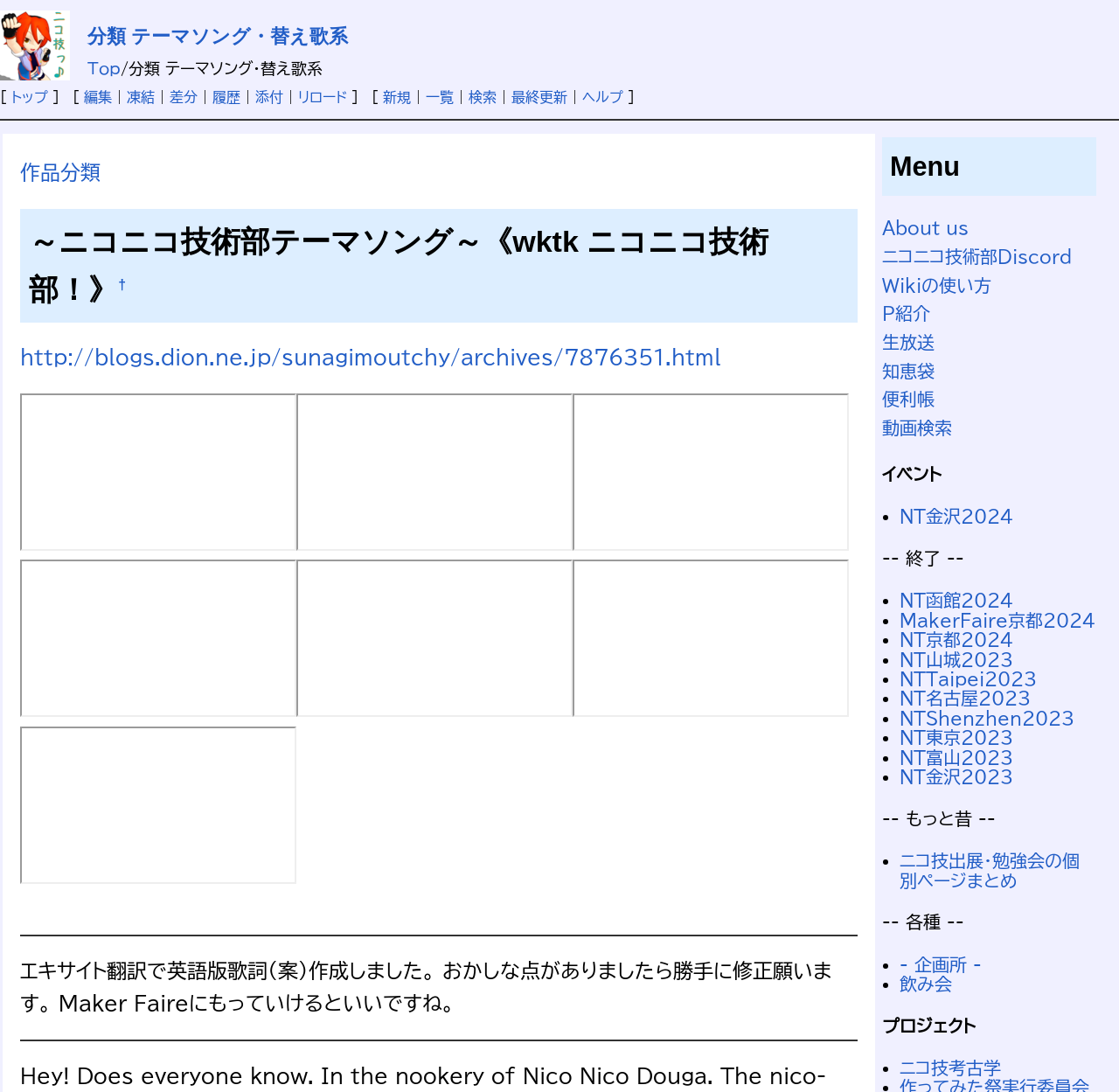Determine the bounding box coordinates for the clickable element to execute this instruction: "View the history". Provide the coordinates as four float numbers between 0 and 1, i.e., [left, top, right, bottom].

[0.19, 0.083, 0.215, 0.096]